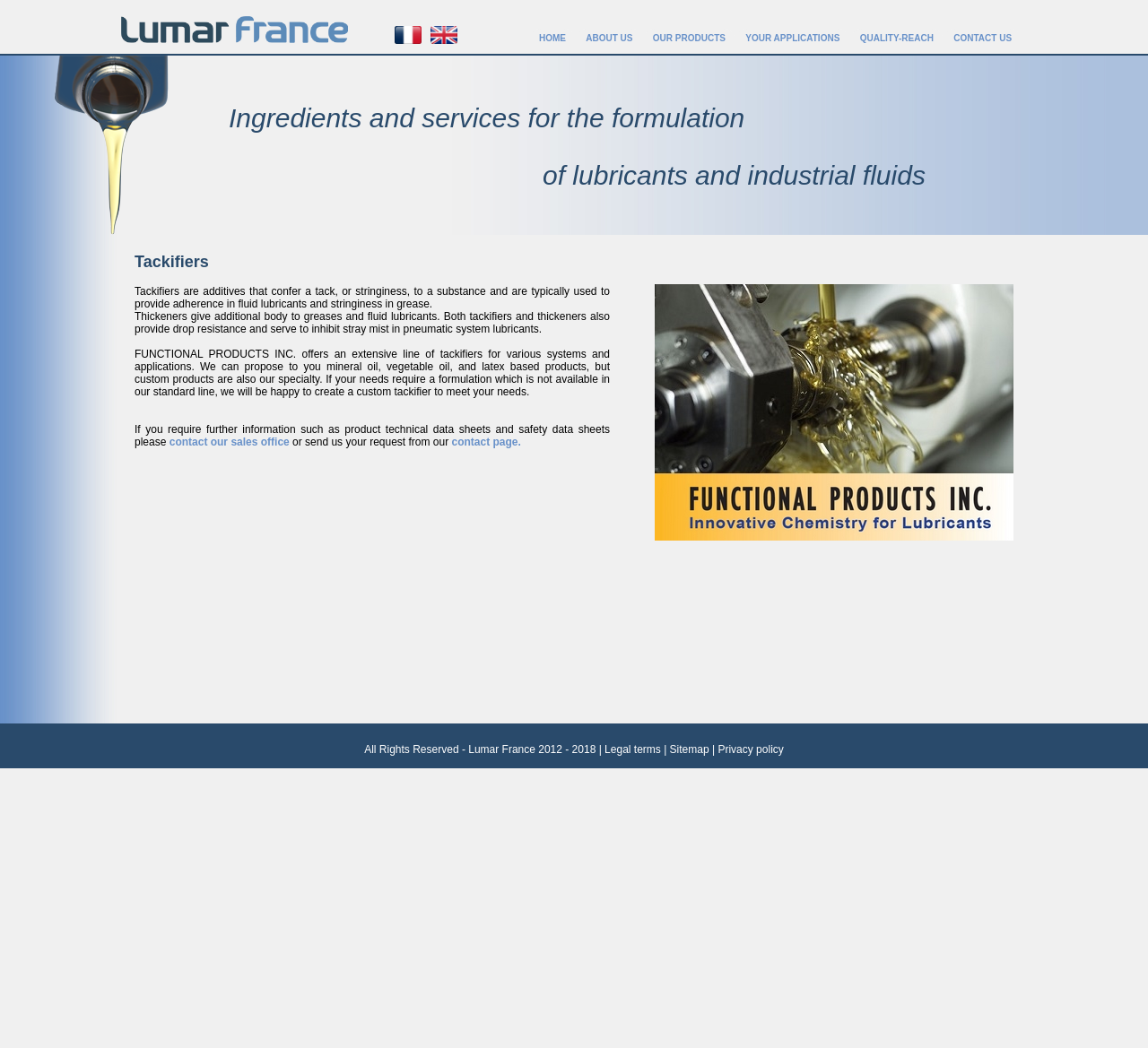Based on the element description: "contact our sales office", identify the bounding box coordinates for this UI element. The coordinates must be four float numbers between 0 and 1, listed as [left, top, right, bottom].

[0.147, 0.416, 0.252, 0.428]